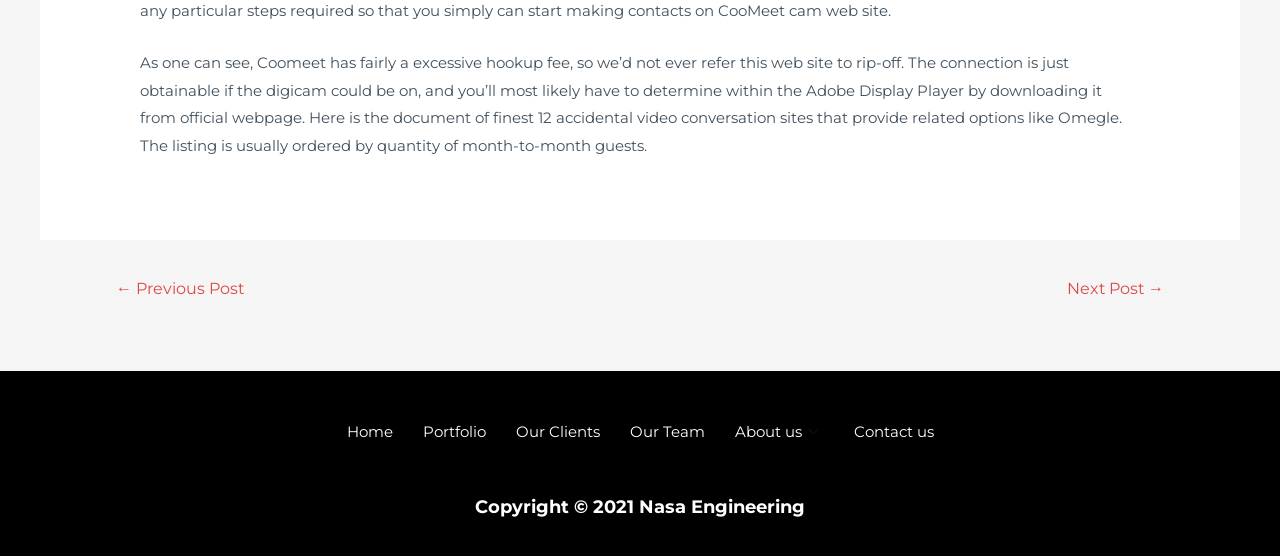Please answer the following question using a single word or phrase: 
What is the purpose of the Adobe Flash Player?

Enable camera connection